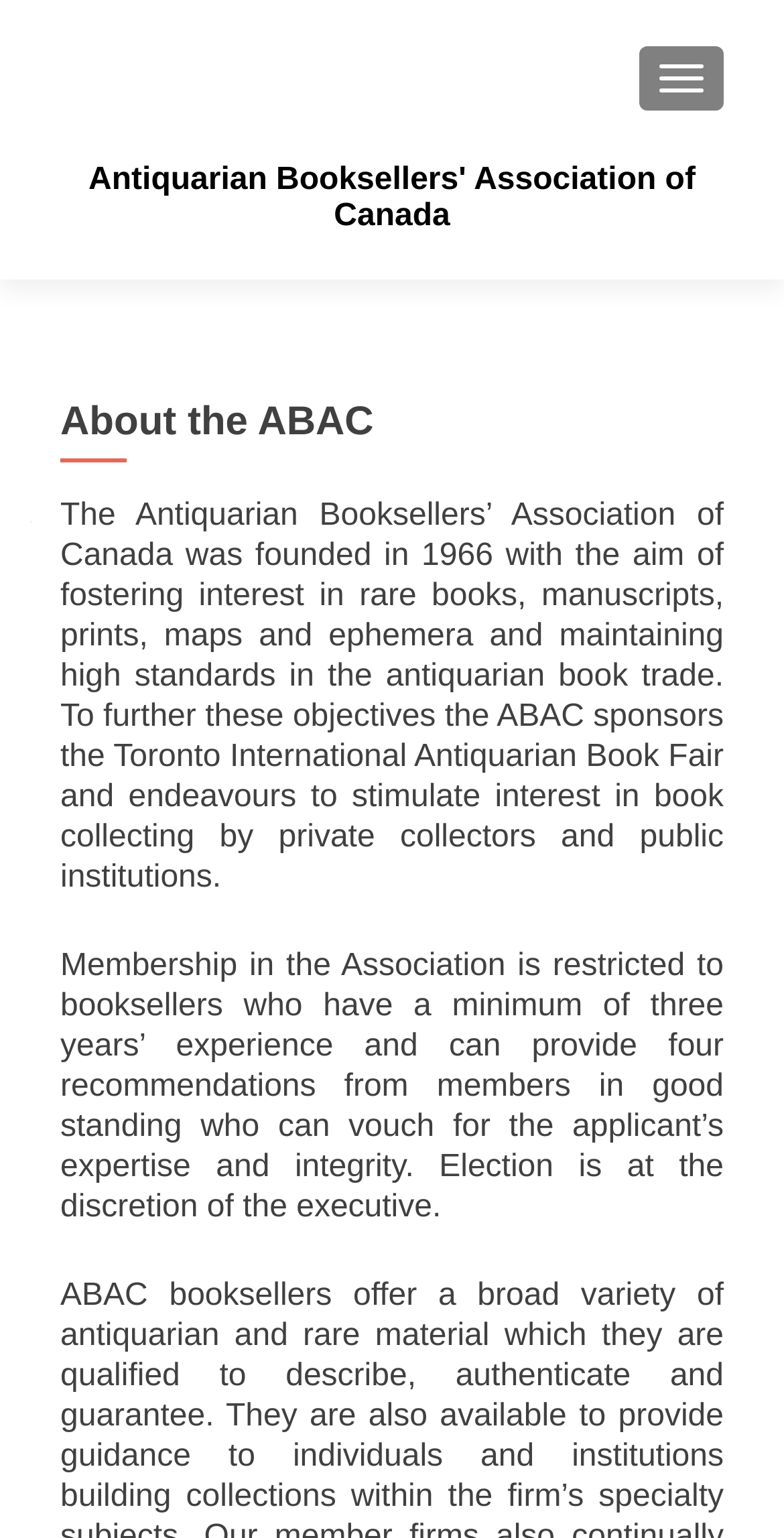Based on the element description, predict the bounding box coordinates (top-left x, top-left y, bottom-right x, bottom-right y) for the UI element in the screenshot: Antiquarian Booksellers' Association of Canada

[0.113, 0.106, 0.887, 0.151]